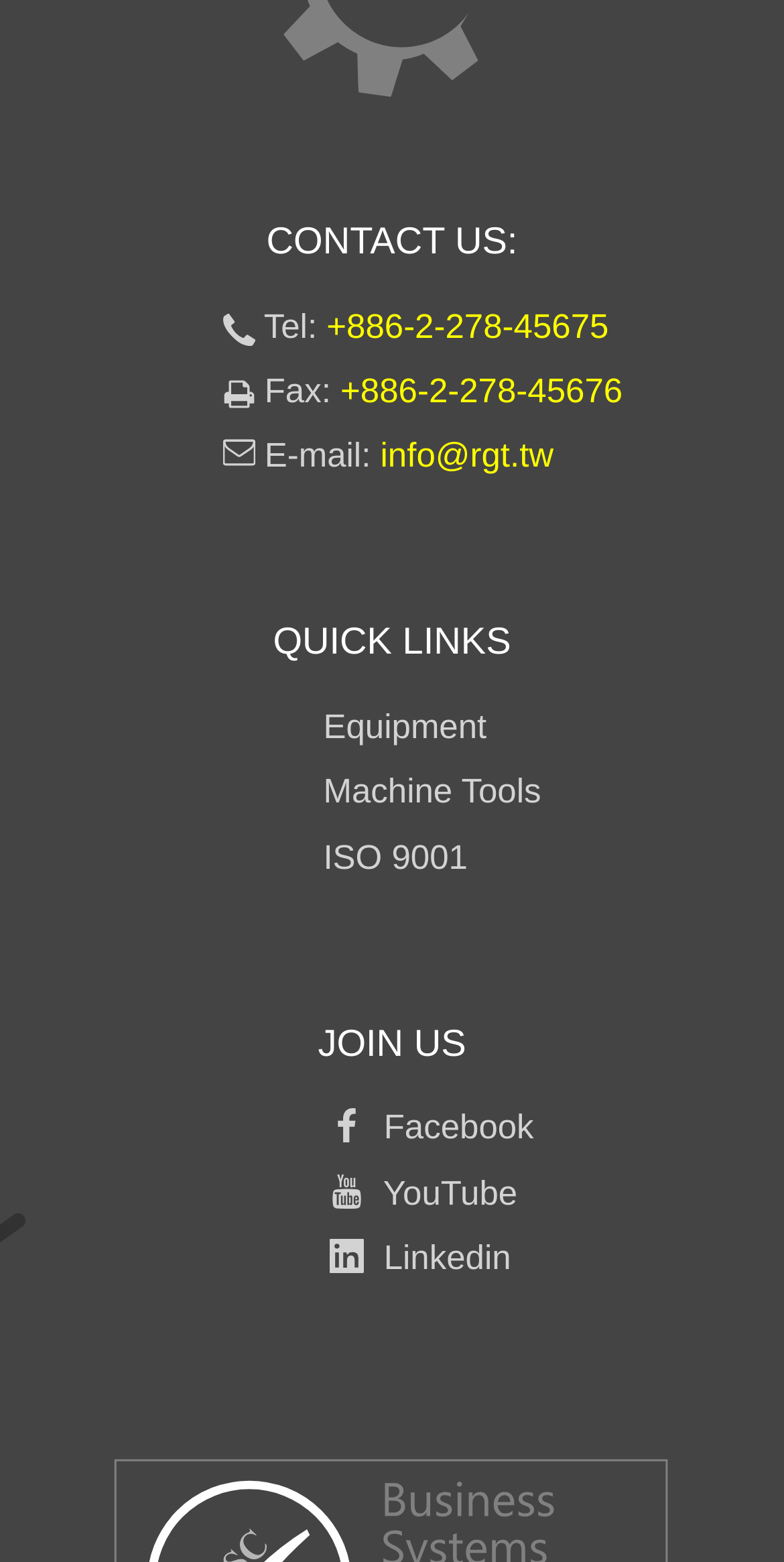Can you provide the bounding box coordinates for the element that should be clicked to implement the instruction: "check the ISO 9001 page"?

[0.412, 0.536, 0.597, 0.561]